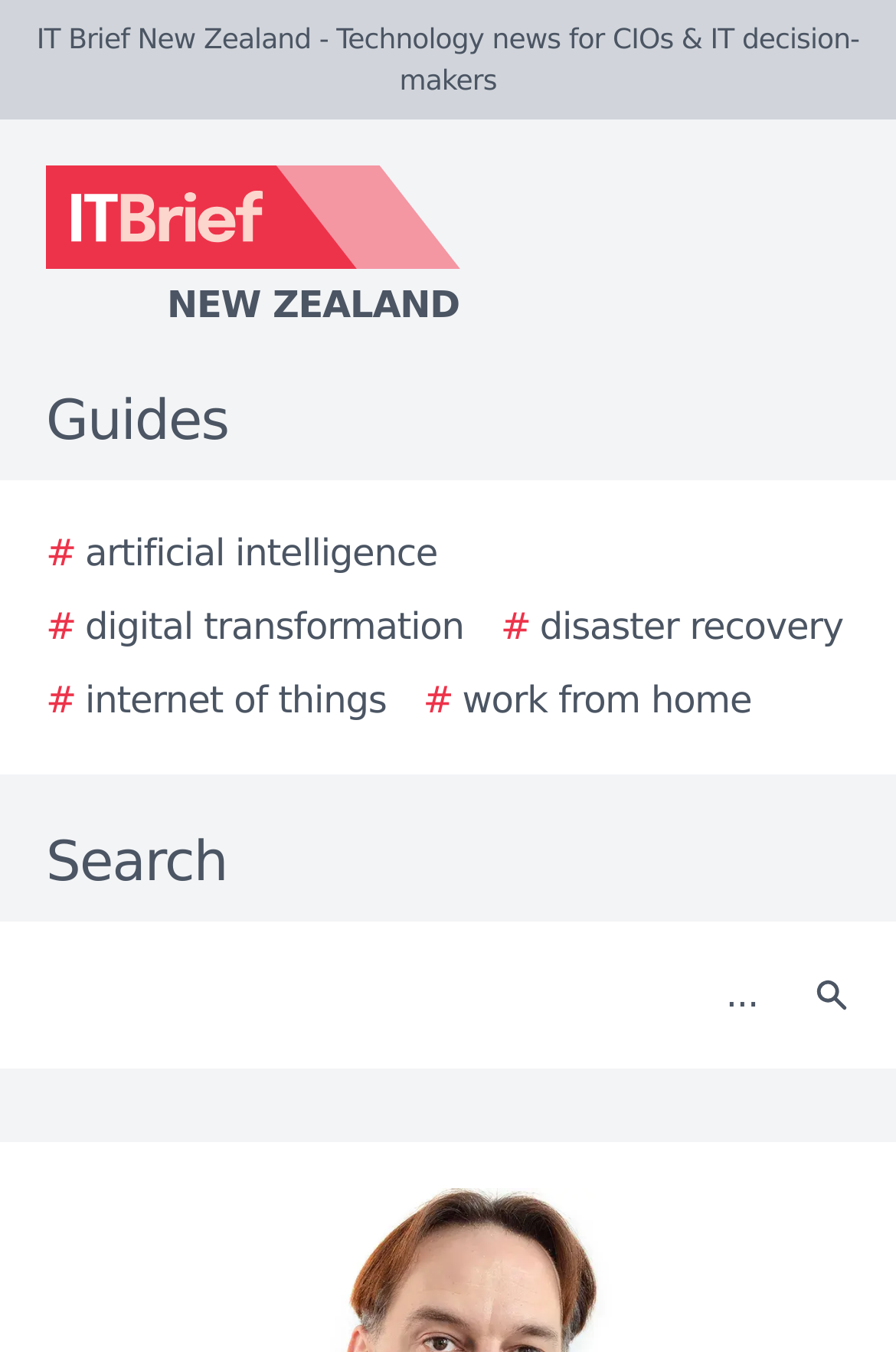Give an extensive and precise description of the webpage.

The webpage appears to be a news article page, specifically from IT Brief New Zealand, a technology news website for CIOs and IT decision-makers. At the top of the page, there is a logo of IT Brief New Zealand, accompanied by a link to the website's homepage. Below the logo, there is a horizontal menu with several links to guides and topics, including artificial intelligence, digital transformation, disaster recovery, internet of things, and work from home.

On the top-right corner of the page, there is a search bar with a text box and a search button. The search button has a small icon. 

The main content of the page is an article with the title "Deloitte appoints ServiceNow veteran as Risk Advisory Director". The article discusses Deloitte's addition of ServiceNow Master Architect Shiva Thomas to their Risk Advisory practice to enhance their technology solutions and expertise in New Zealand.